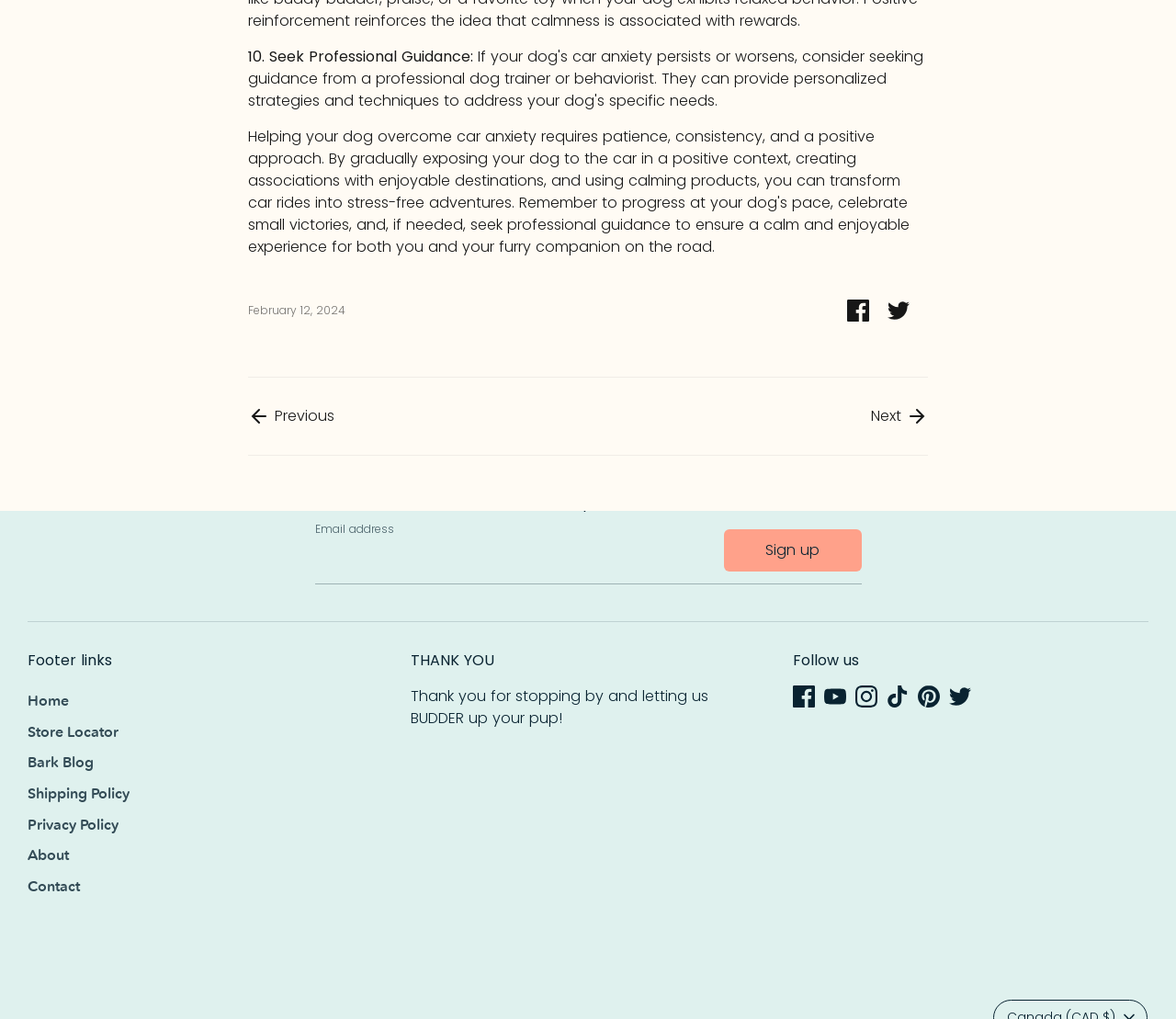Given the element description, predict the bounding box coordinates in the format (top-left x, top-left y, bottom-right x, bottom-right y), using floating point numbers between 0 and 1: Share on Twitter

[0.755, 0.294, 0.773, 0.314]